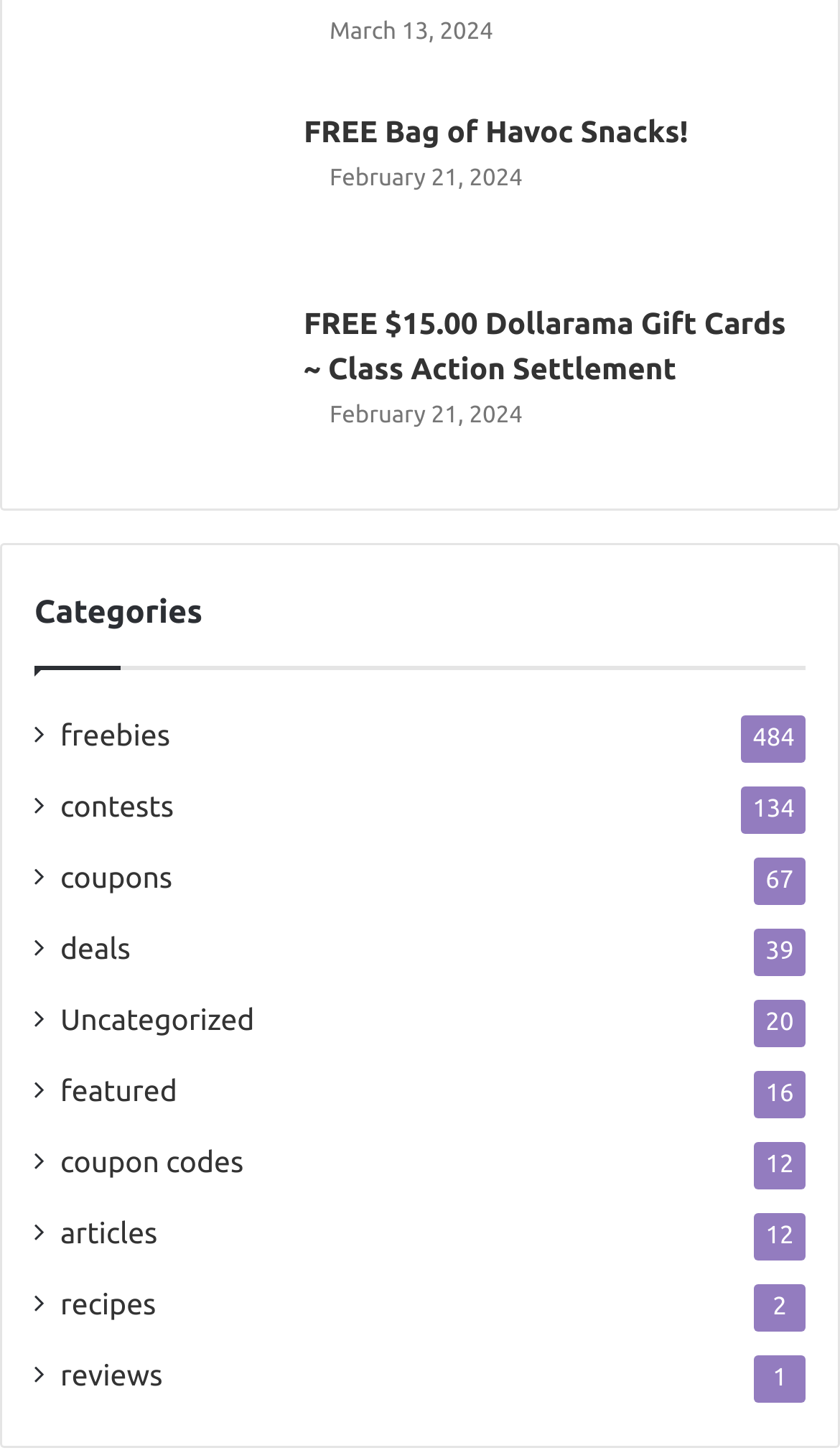From the webpage screenshot, predict the bounding box of the UI element that matches this description: "coupon codes".

[0.072, 0.785, 0.29, 0.816]